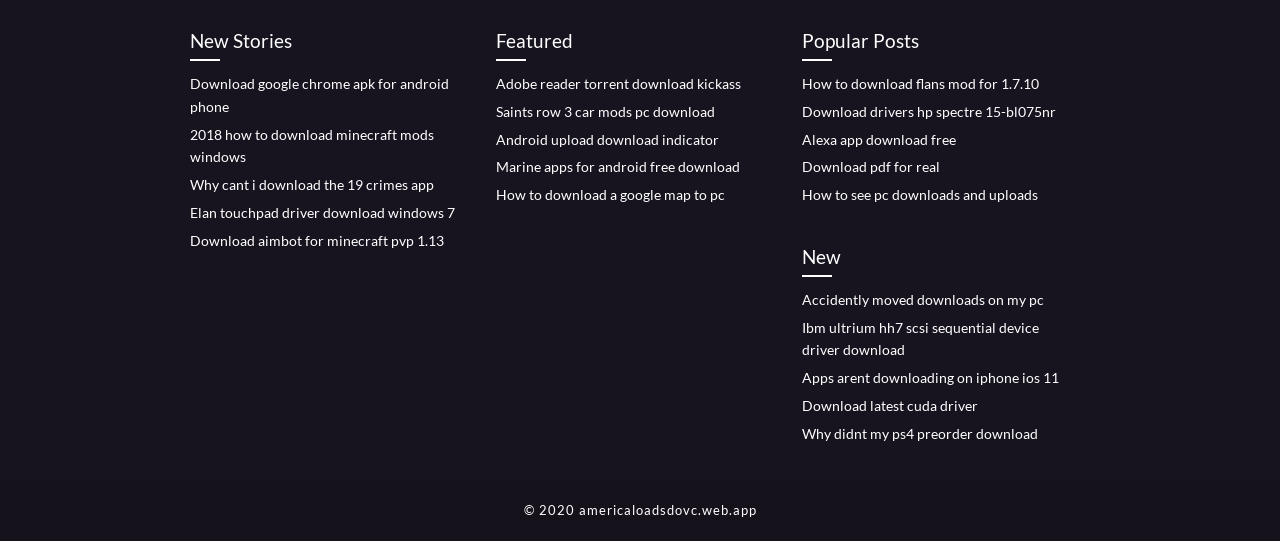Identify the bounding box coordinates of the specific part of the webpage to click to complete this instruction: "Download aimbot for minecraft pvp 1.13".

[0.148, 0.428, 0.347, 0.46]